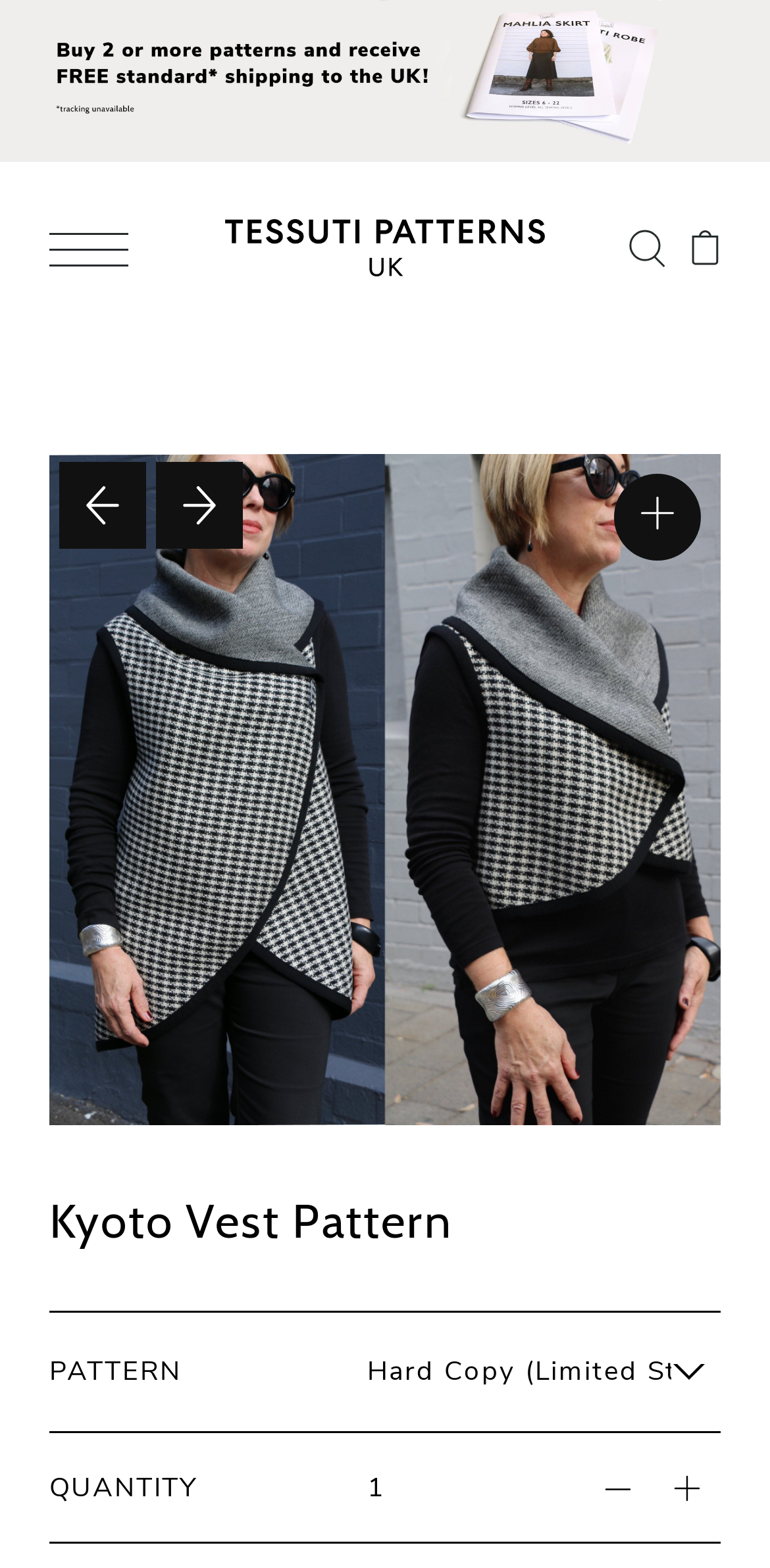What is the purpose of the 'Open cart' button?
Please use the image to deliver a detailed and complete answer.

The 'Open cart' button is likely used to view the contents of the user's shopping cart, allowing them to review or modify their order before checkout.